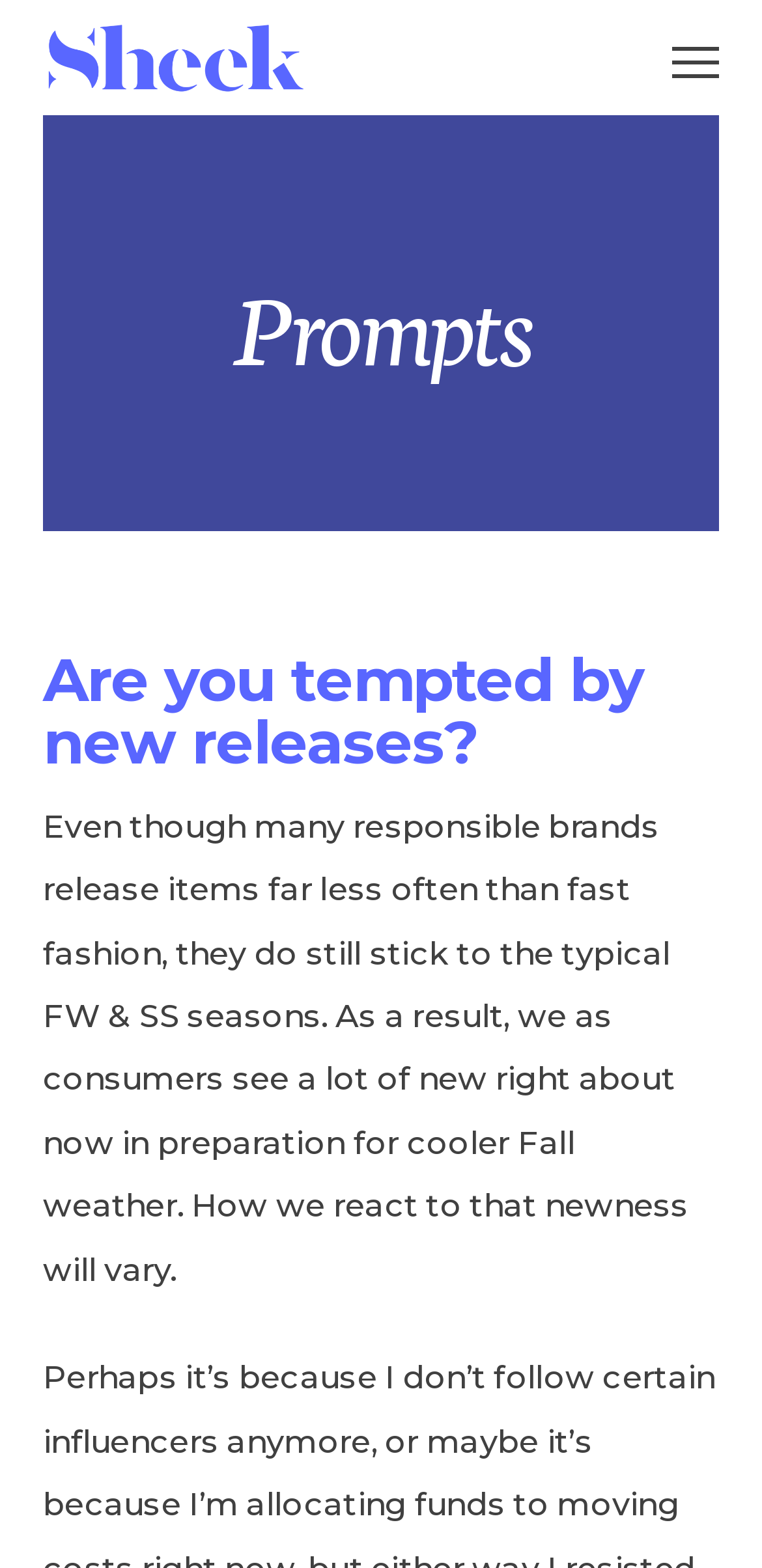Locate the UI element described as follows: "title="Sheek Magazine"". Return the bounding box coordinates as four float numbers between 0 and 1 in the order [left, top, right, bottom].

[0.056, 0.011, 0.403, 0.062]